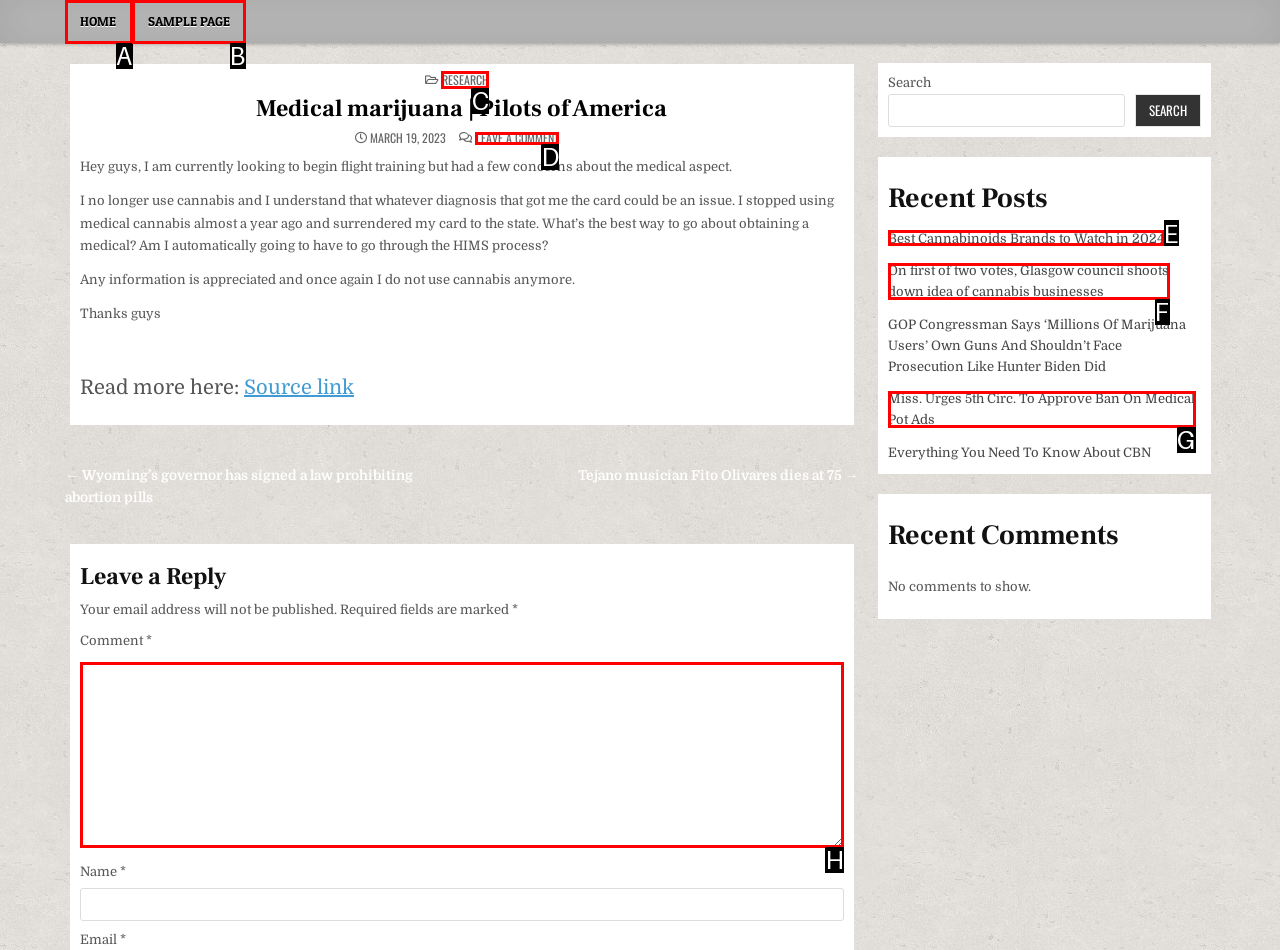From the options shown, which one fits the description: RESEARCH? Respond with the appropriate letter.

C